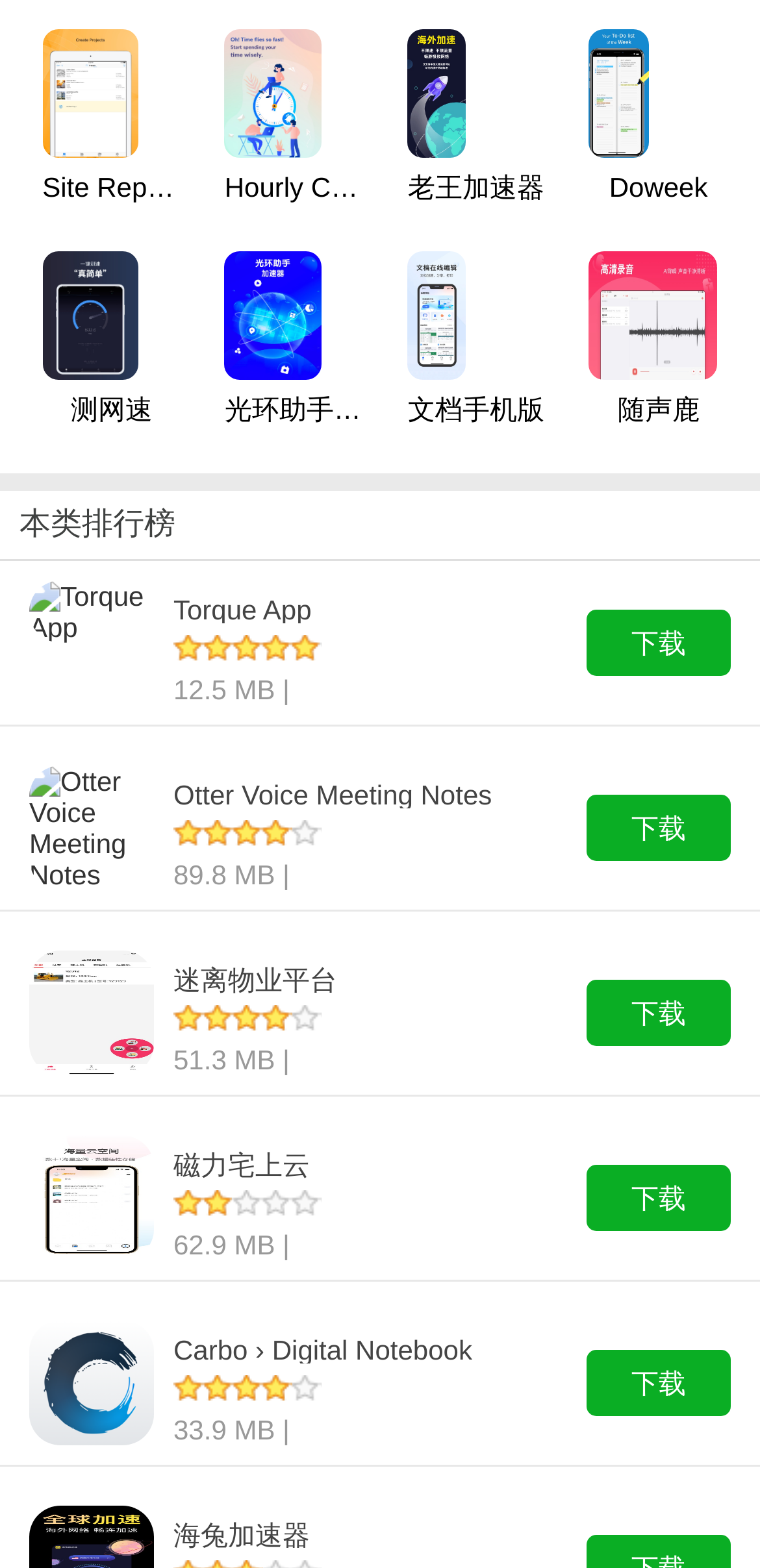Determine the bounding box coordinates of the section I need to click to execute the following instruction: "Click on Otter Voice Meeting Notes link". Provide the coordinates as four float numbers between 0 and 1, i.e., [left, top, right, bottom].

[0.038, 0.516, 0.203, 0.536]